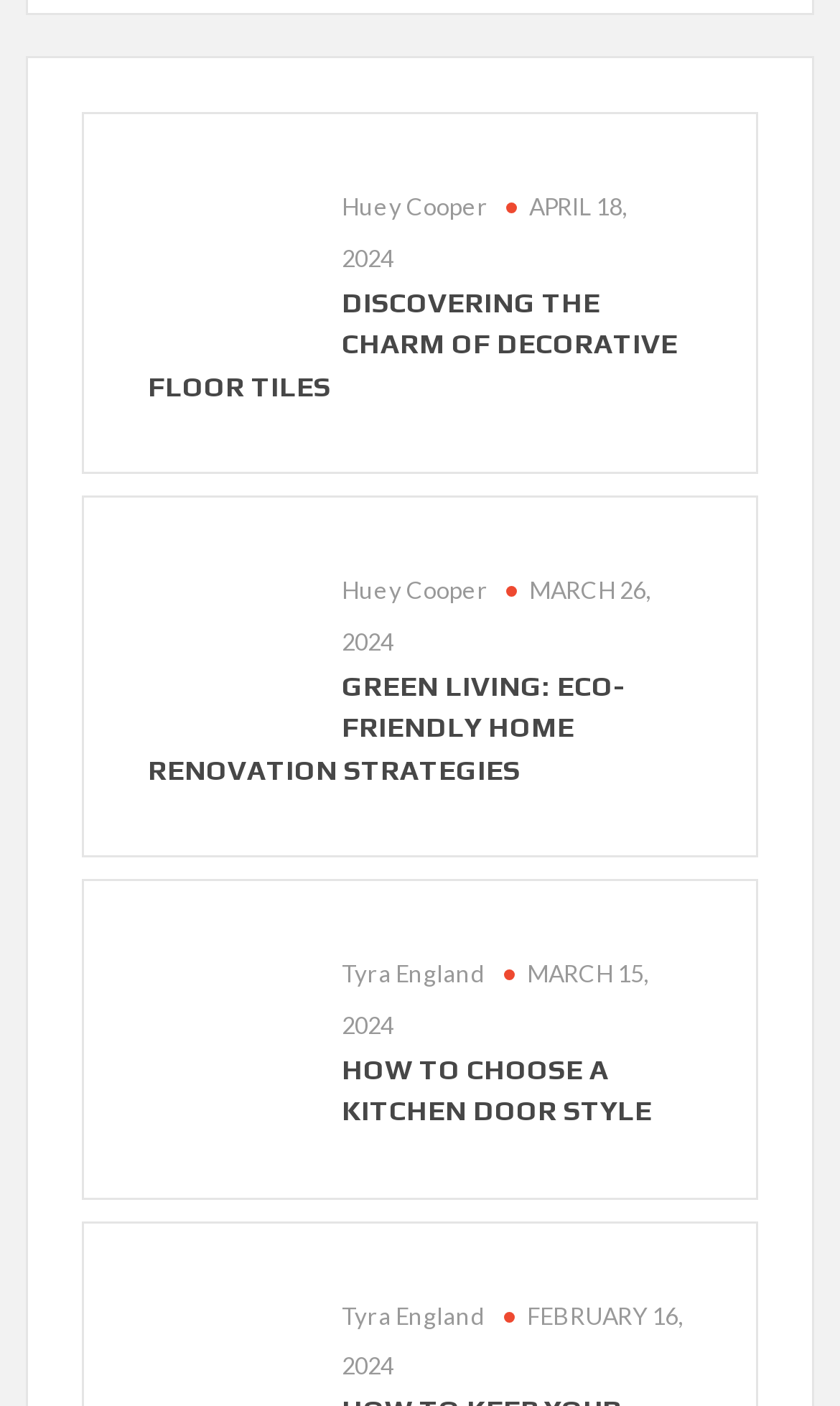Provide a brief response using a word or short phrase to this question:
What is the date of the second article?

MARCH 26, 2024